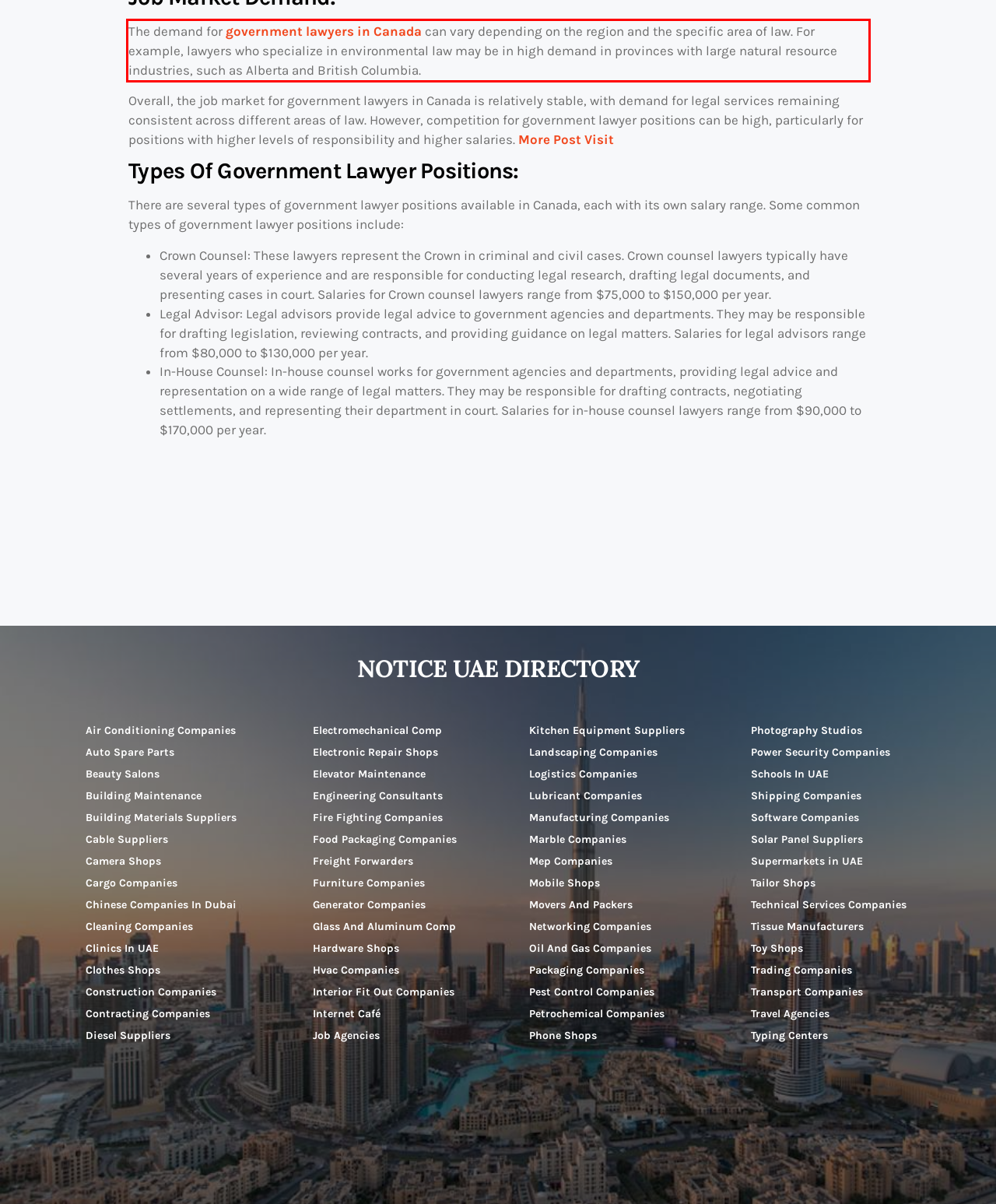Please take the screenshot of the webpage, find the red bounding box, and generate the text content that is within this red bounding box.

The demand for government lawyers in Canada can vary depending on the region and the specific area of law. For example, lawyers who specialize in environmental law may be in high demand in provinces with large natural resource industries, such as Alberta and British Columbia.